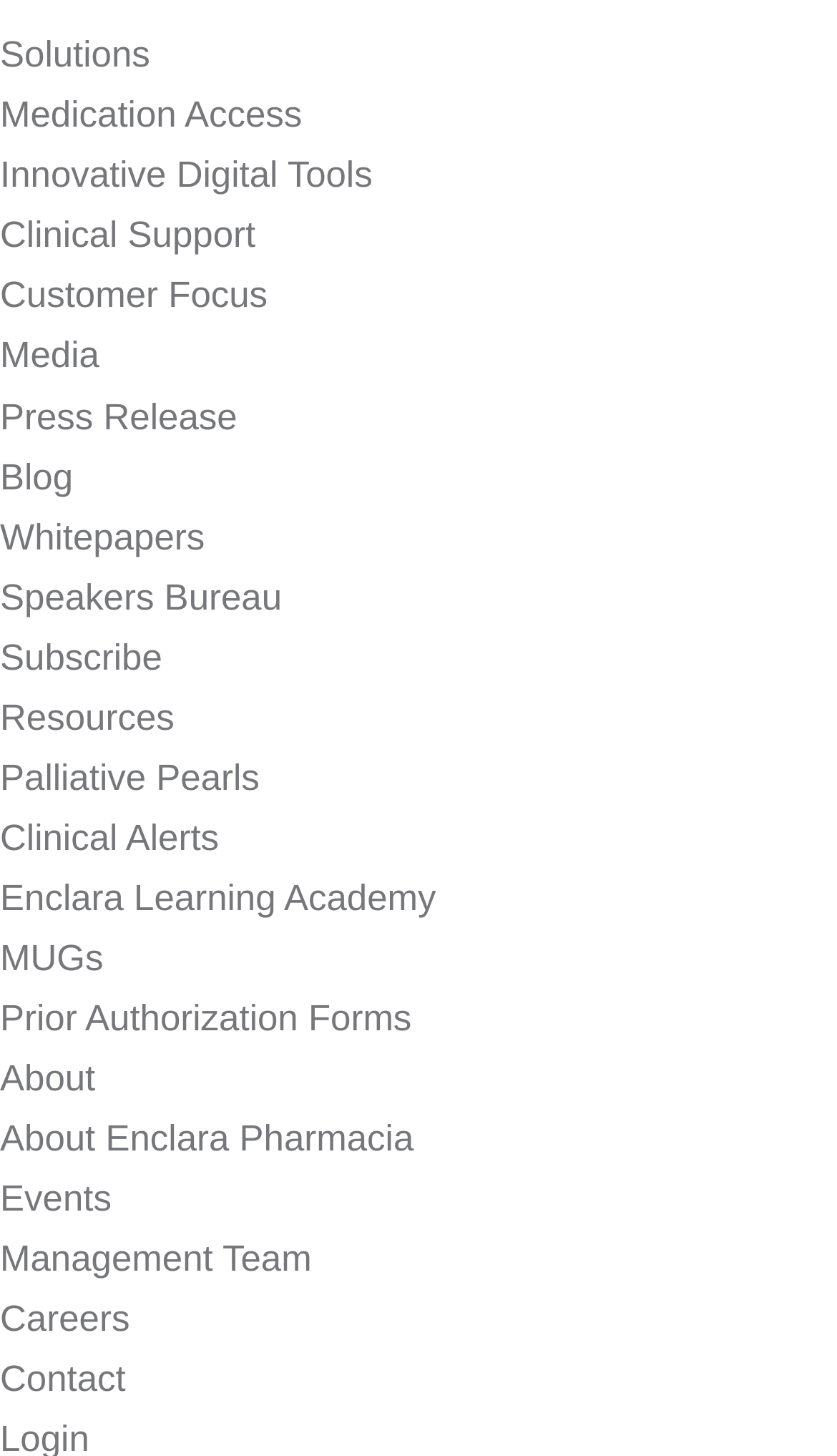Please determine the bounding box coordinates for the element that should be clicked to follow these instructions: "Click on the 'Post Comment' button".

None